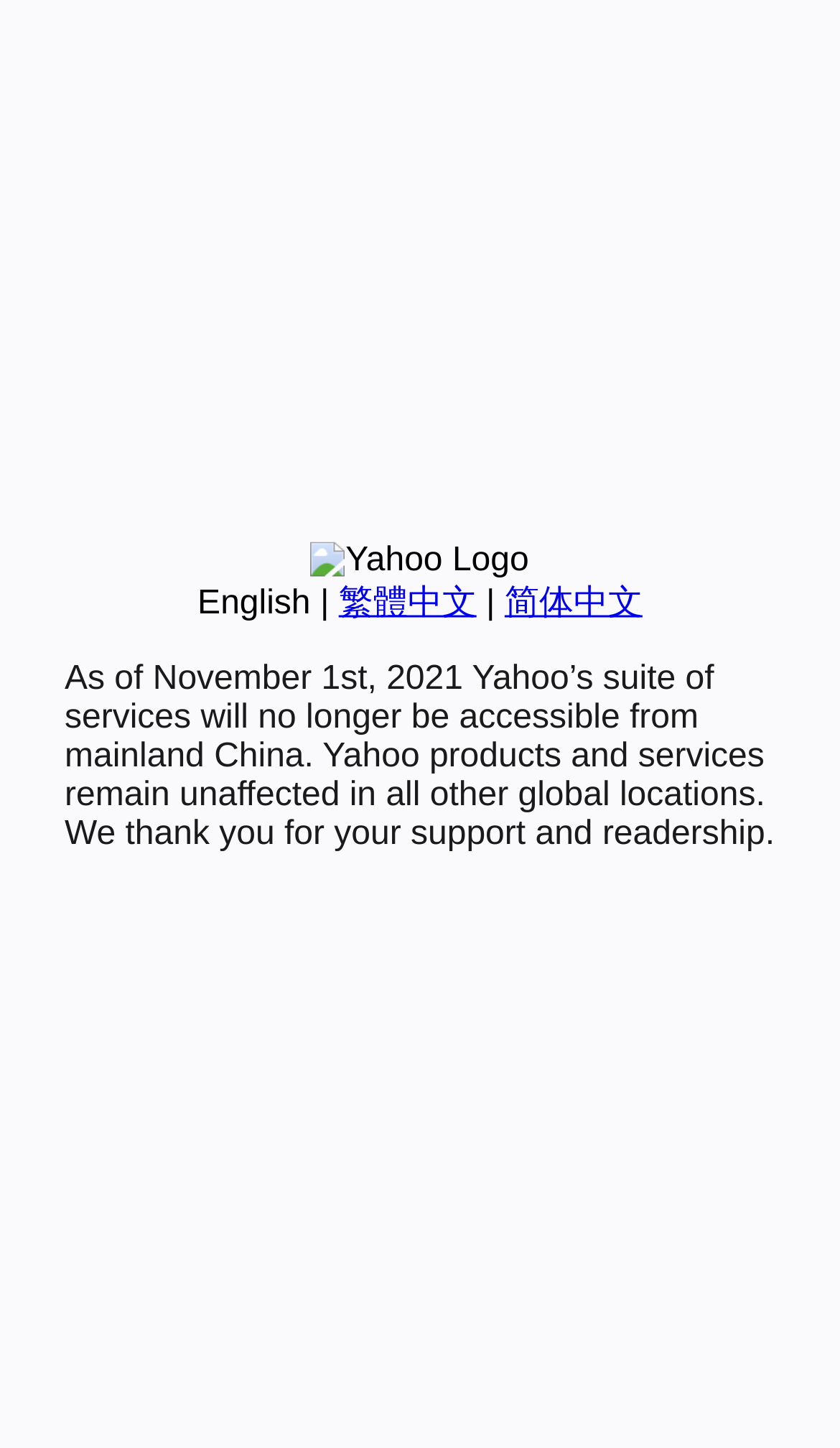Please provide the bounding box coordinates in the format (top-left x, top-left y, bottom-right x, bottom-right y). Remember, all values are floating point numbers between 0 and 1. What is the bounding box coordinate of the region described as: 繁體中文

[0.403, 0.404, 0.567, 0.429]